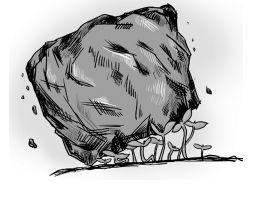Provide a thorough description of the image, including all visible elements.

The image depicts a powerful metaphor illustrating the theme "团结就是力量" (Unity is Strength). It features a large rock, symbolizing substantial challenges or obstacles, precariously balanced above a group of delicate but determined grass shoots. The grass represents unity and resilience, pushing upward to support one another against the weight of the rock. This imagery conveys a profound message about the strength found in solidarity, emphasizing that while individuals may be weak, together they can achieve remarkable feats. The accompanying text within the essay prompts encourages the writer to explore this theme through description, interpretation, and personal reflections, highlighting the importance of collaboration in overcoming difficulties.